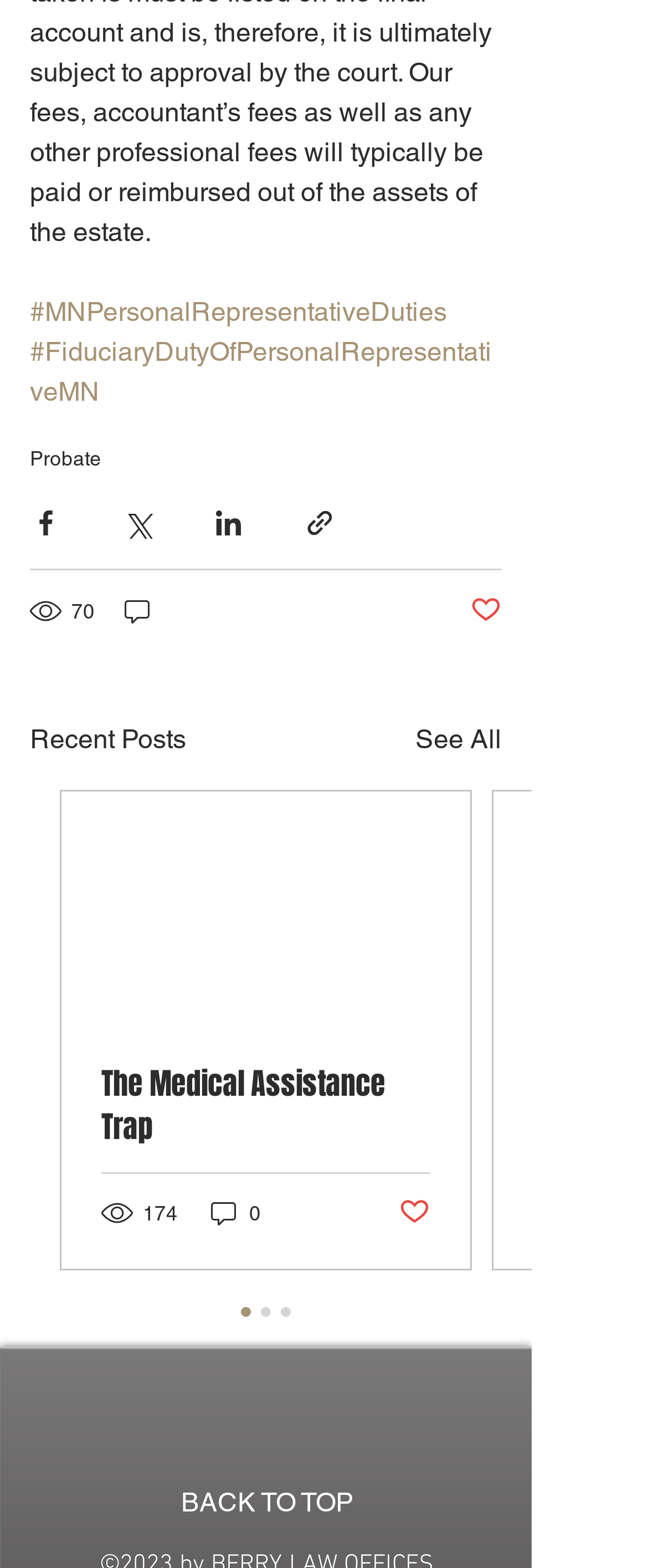Locate the bounding box coordinates of the element I should click to achieve the following instruction: "Go back to top".

[0.279, 0.948, 0.546, 0.968]